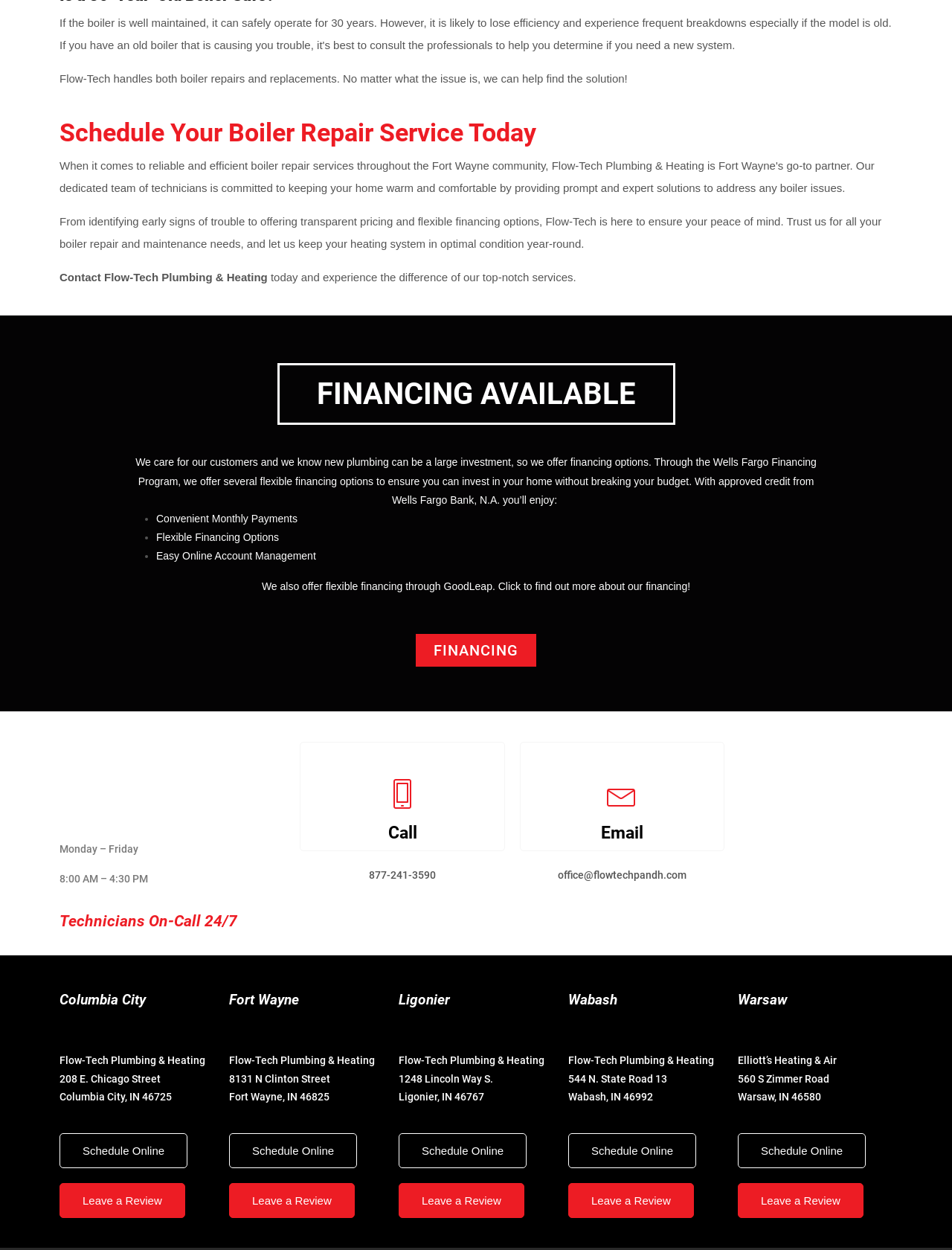Please determine the bounding box coordinates of the element's region to click for the following instruction: "Contact Flow-Tech Plumbing & Heating".

[0.062, 0.217, 0.281, 0.227]